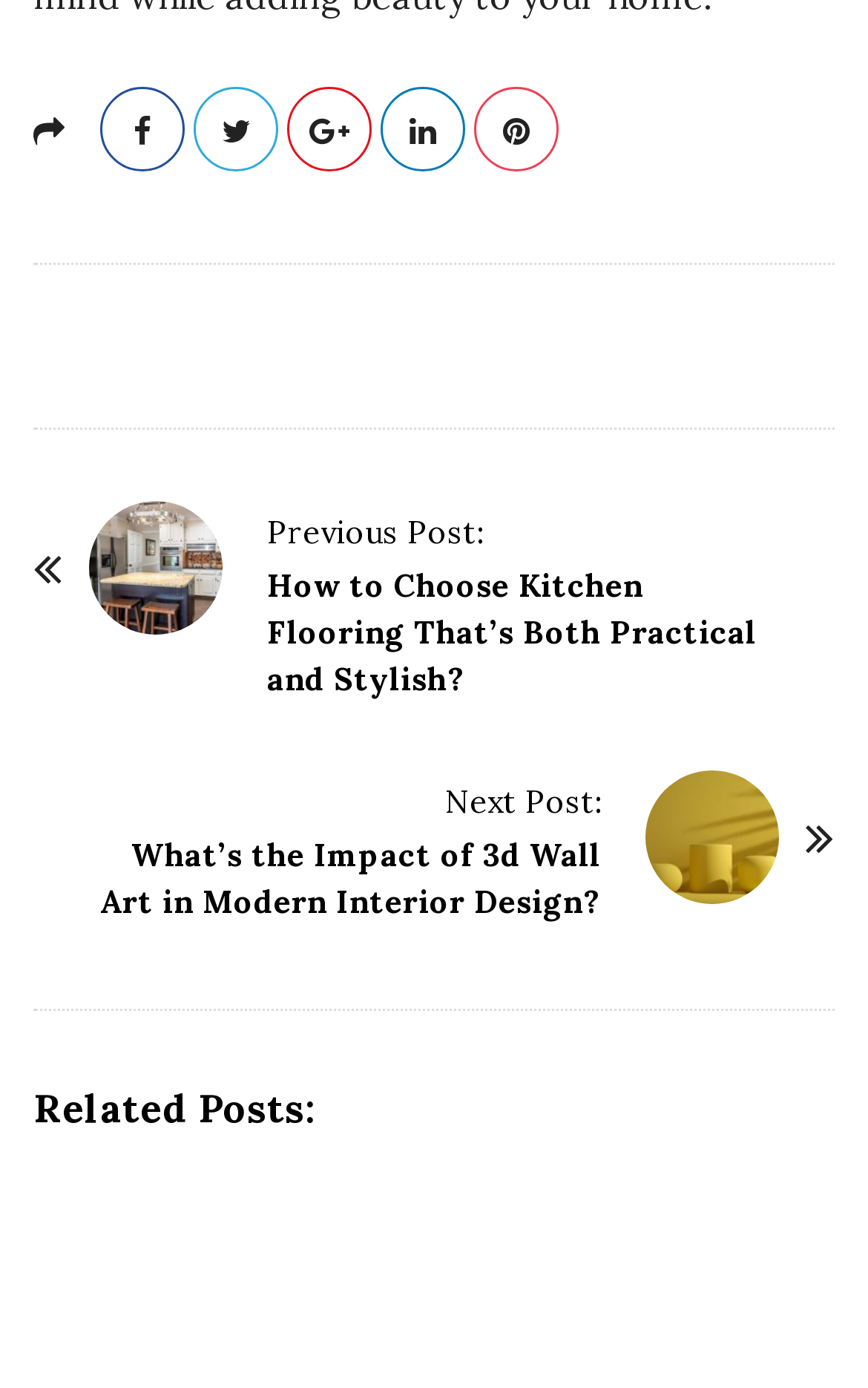How many posts are shown on this page?
Please look at the screenshot and answer using one word or phrase.

3